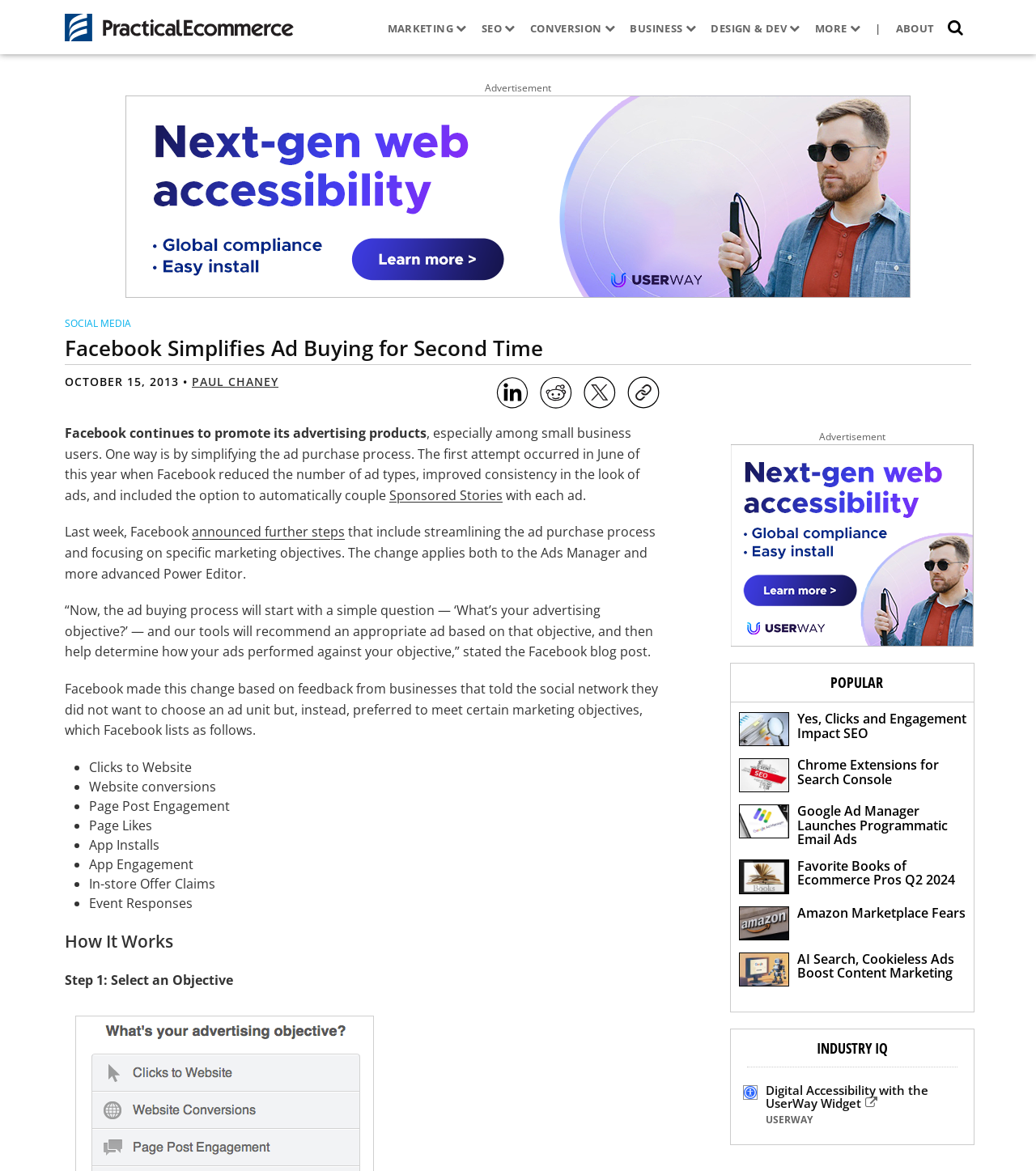What is the main topic of the article?
Refer to the image and provide a concise answer in one word or phrase.

Facebook ad buying